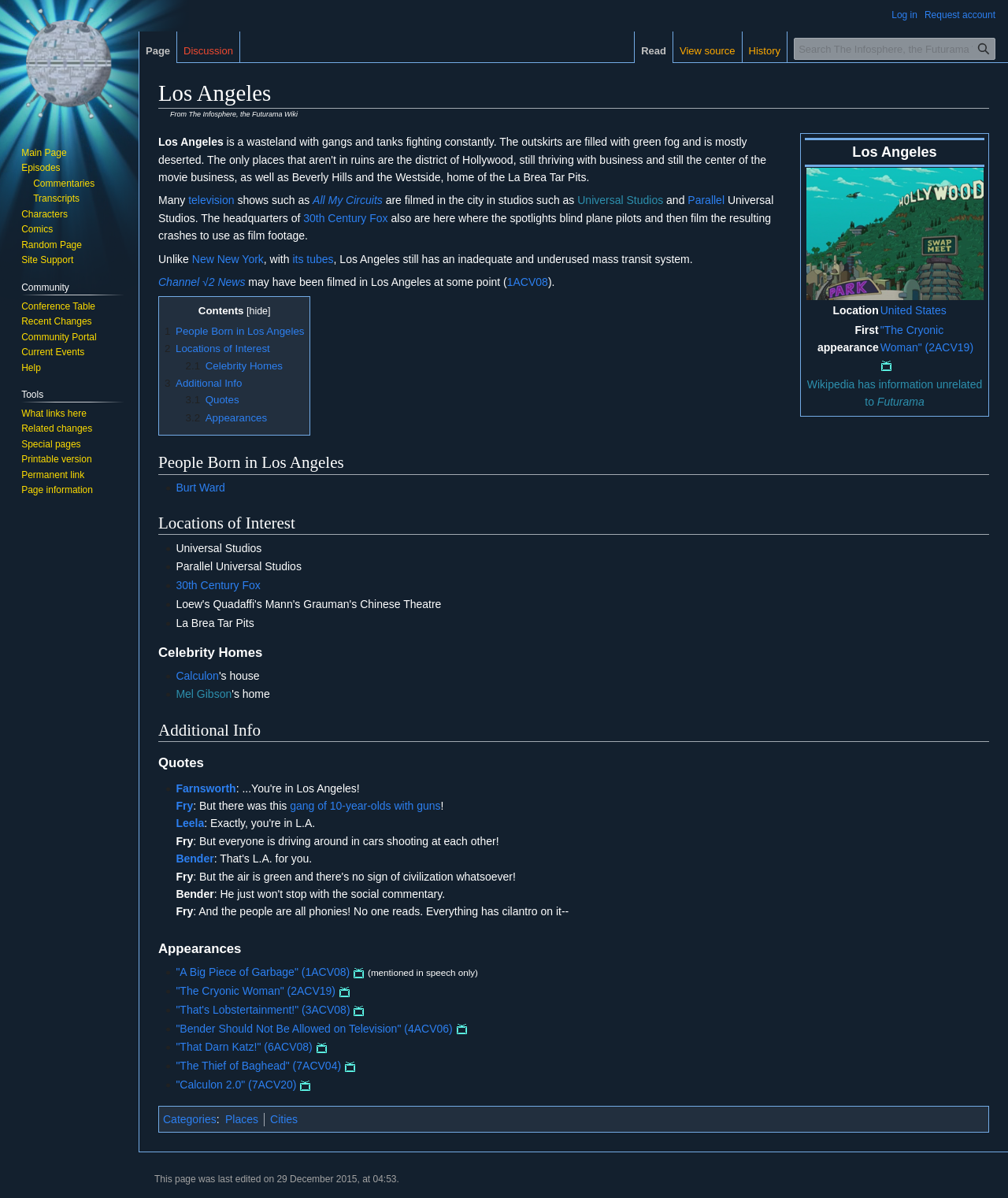Indicate the bounding box coordinates of the clickable region to achieve the following instruction: "Explore the United States page."

[0.873, 0.254, 0.939, 0.265]